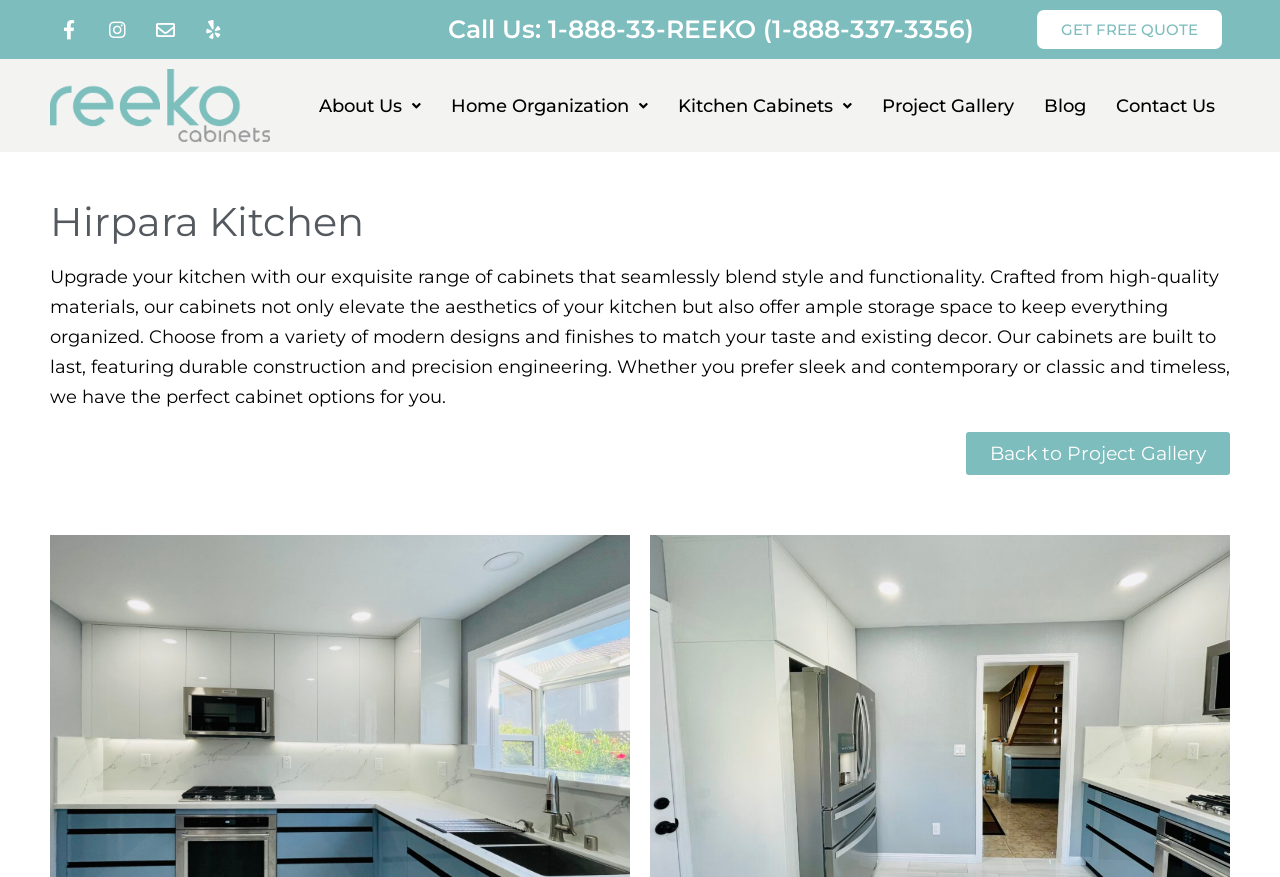Identify the bounding box coordinates of the clickable region to carry out the given instruction: "View project gallery".

[0.677, 0.093, 0.804, 0.148]